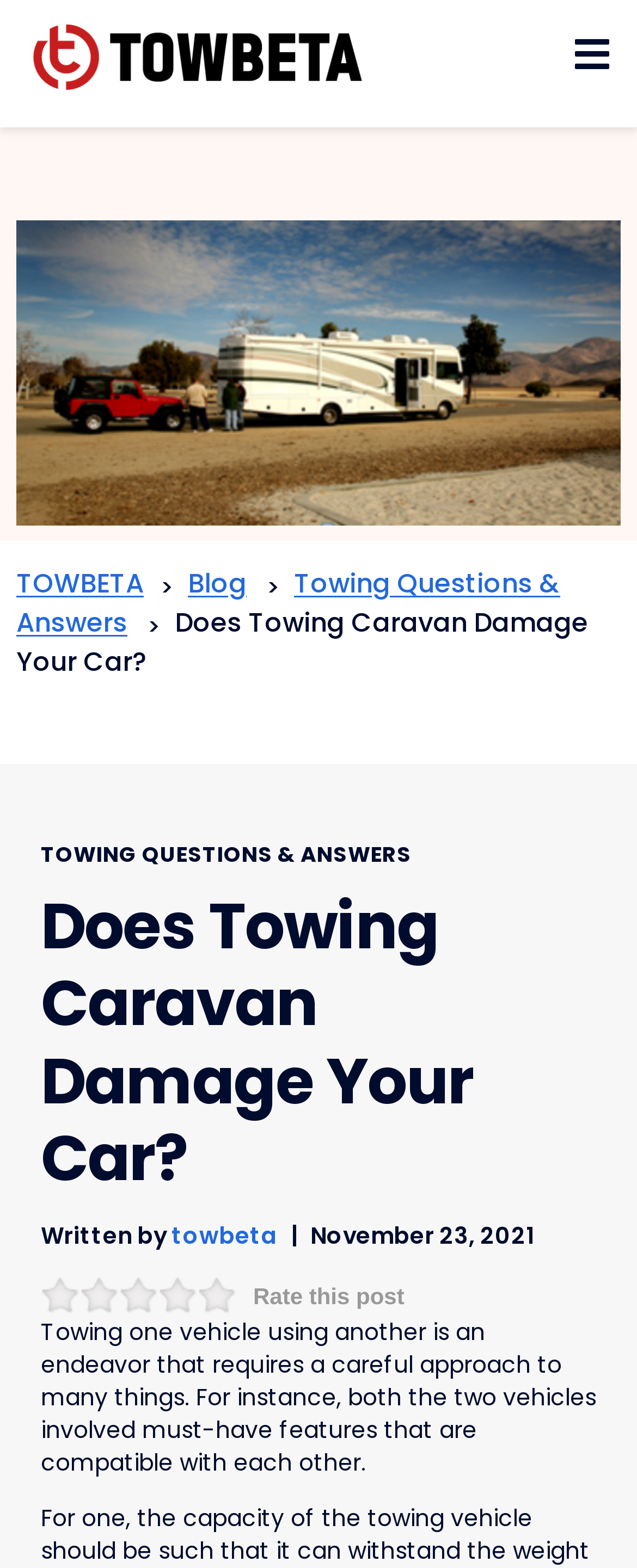Please reply to the following question with a single word or a short phrase:
What is the topic of the blog post?

Towing a caravan